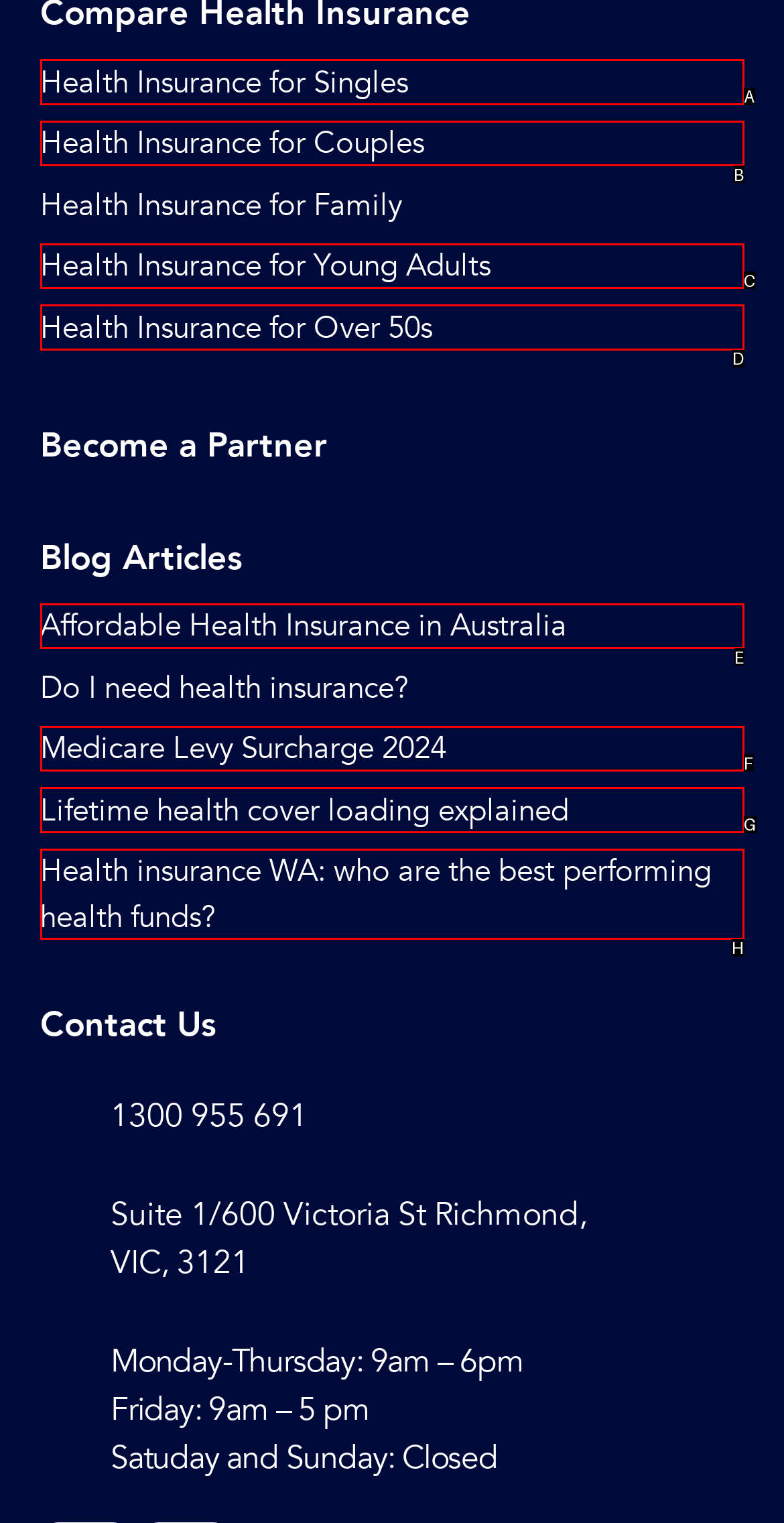Identify the letter of the UI element that corresponds to: Health Insurance for Young Adults
Respond with the letter of the option directly.

C